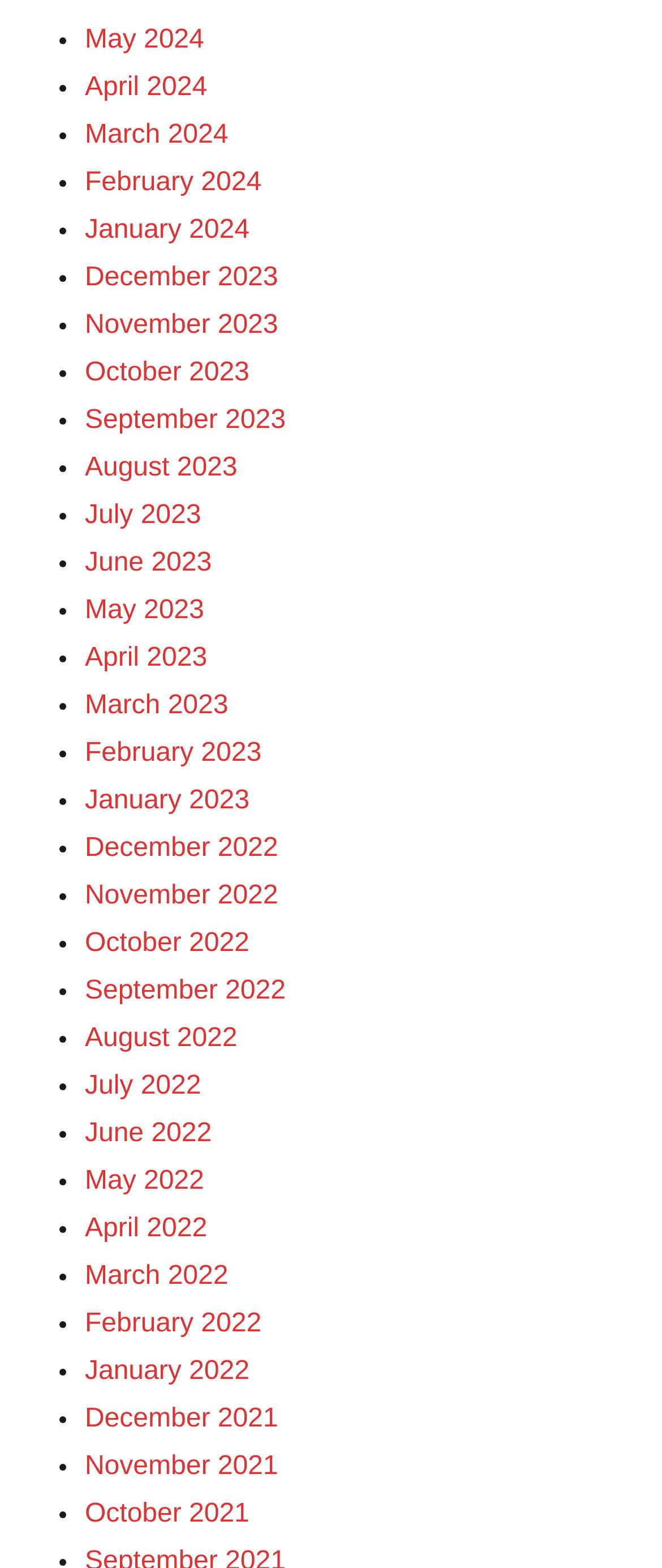Pinpoint the bounding box coordinates of the clickable area needed to execute the instruction: "View December 2021". The coordinates should be specified as four float numbers between 0 and 1, i.e., [left, top, right, bottom].

[0.128, 0.895, 0.42, 0.914]